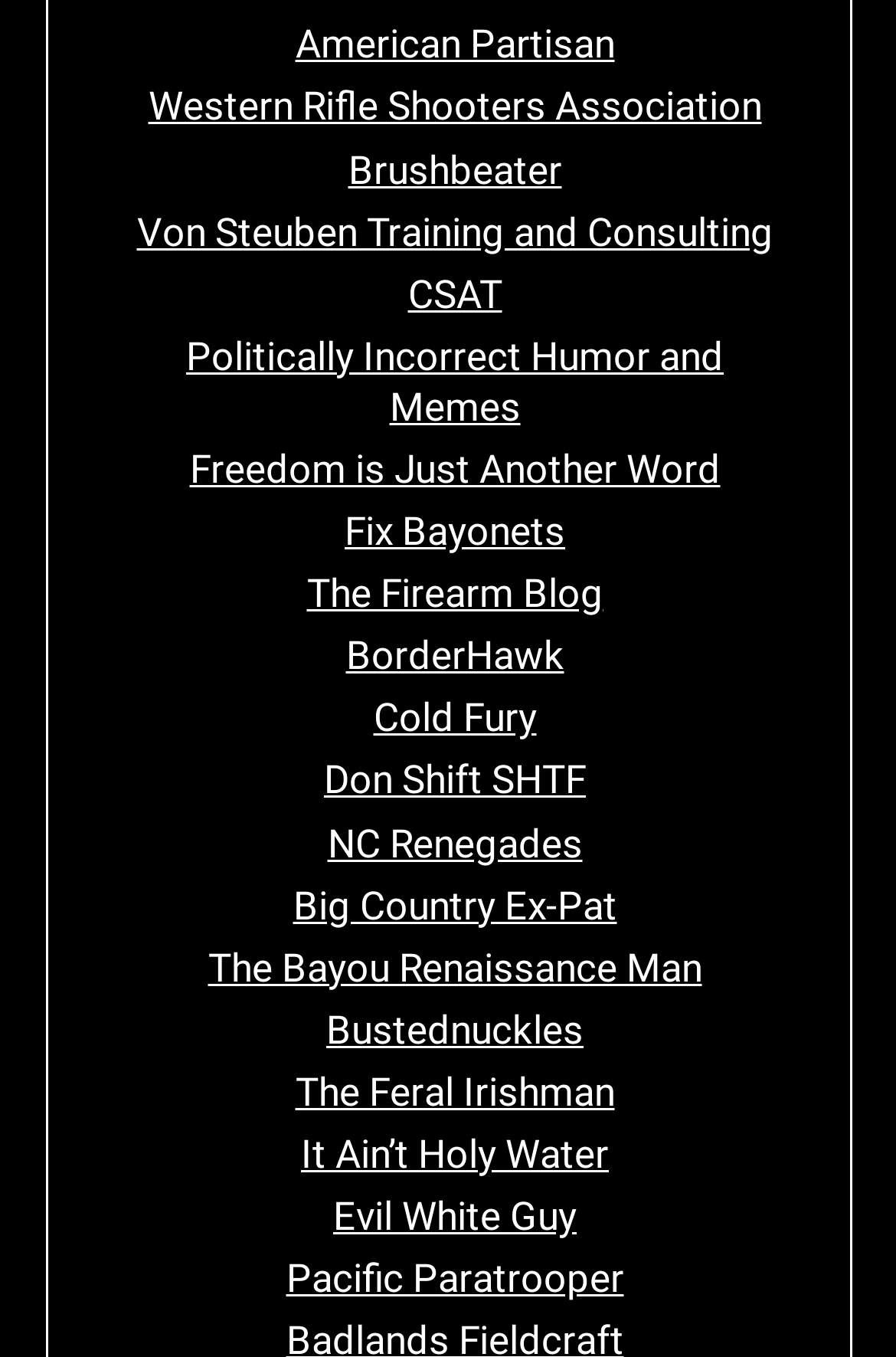Please locate the clickable area by providing the bounding box coordinates to follow this instruction: "visit American Partisan".

[0.145, 0.014, 0.871, 0.052]